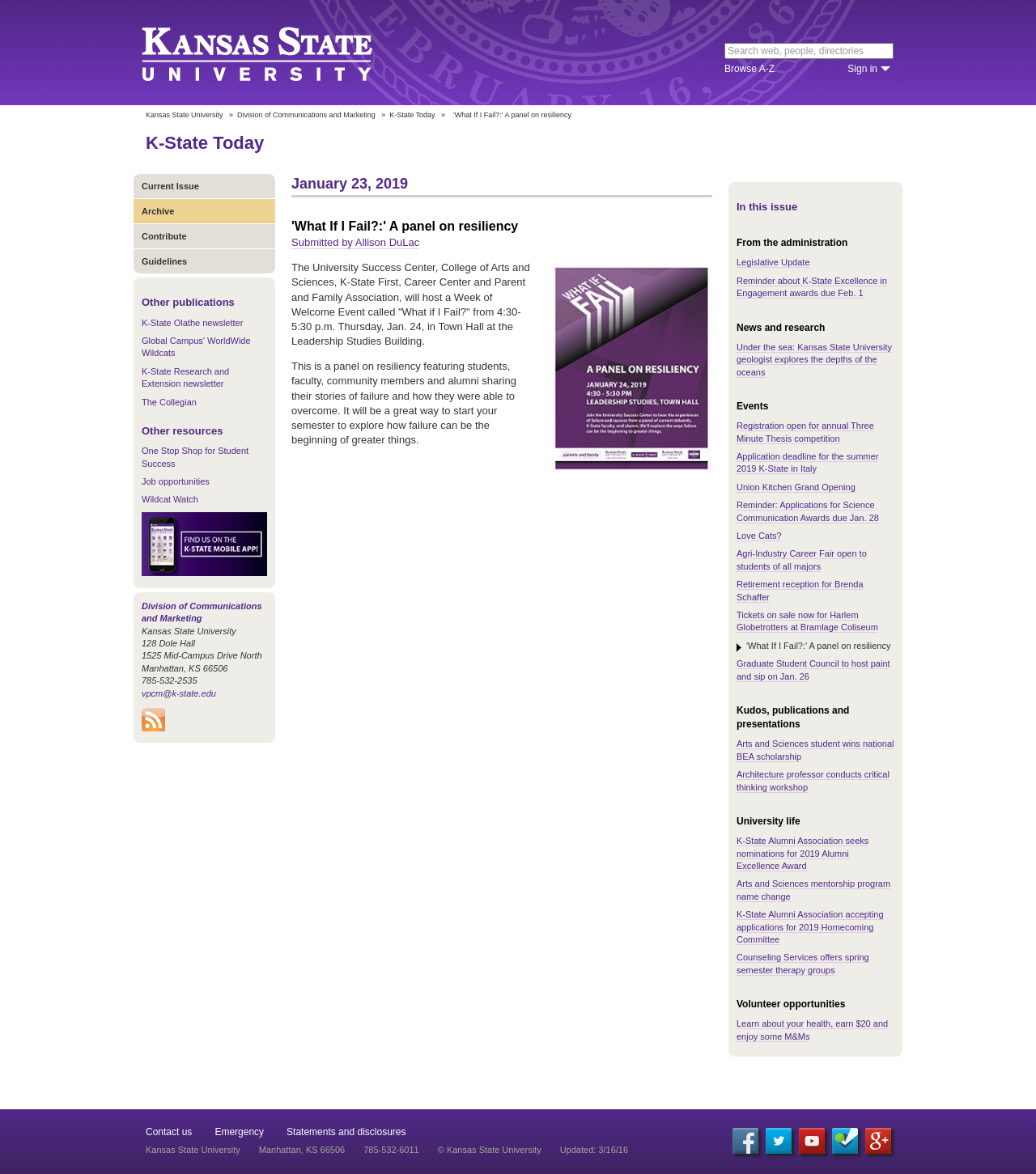What is the contact phone number?
Look at the image and answer the question using a single word or phrase.

785-532-2535